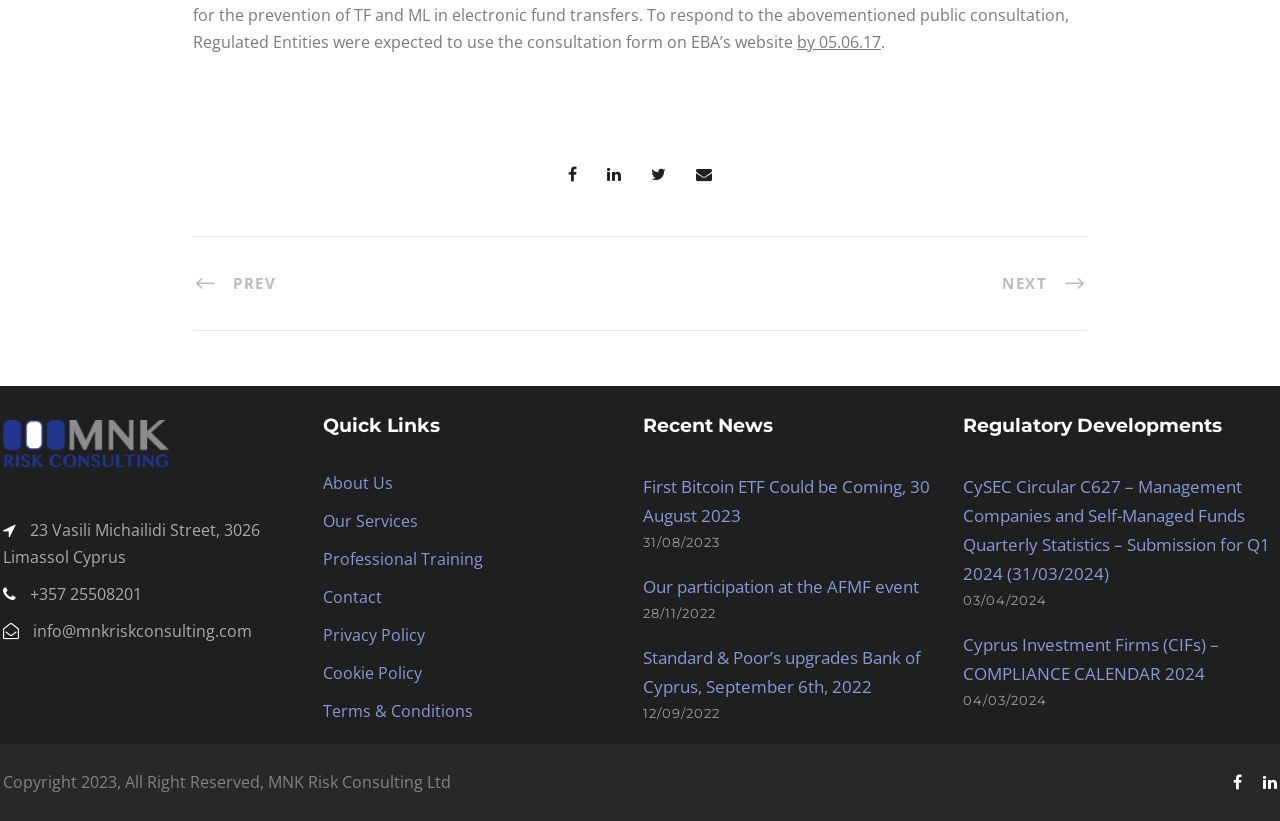What is the phone number of MNK Risk Consulting Ltd?
From the screenshot, provide a brief answer in one word or phrase.

+357 25508201